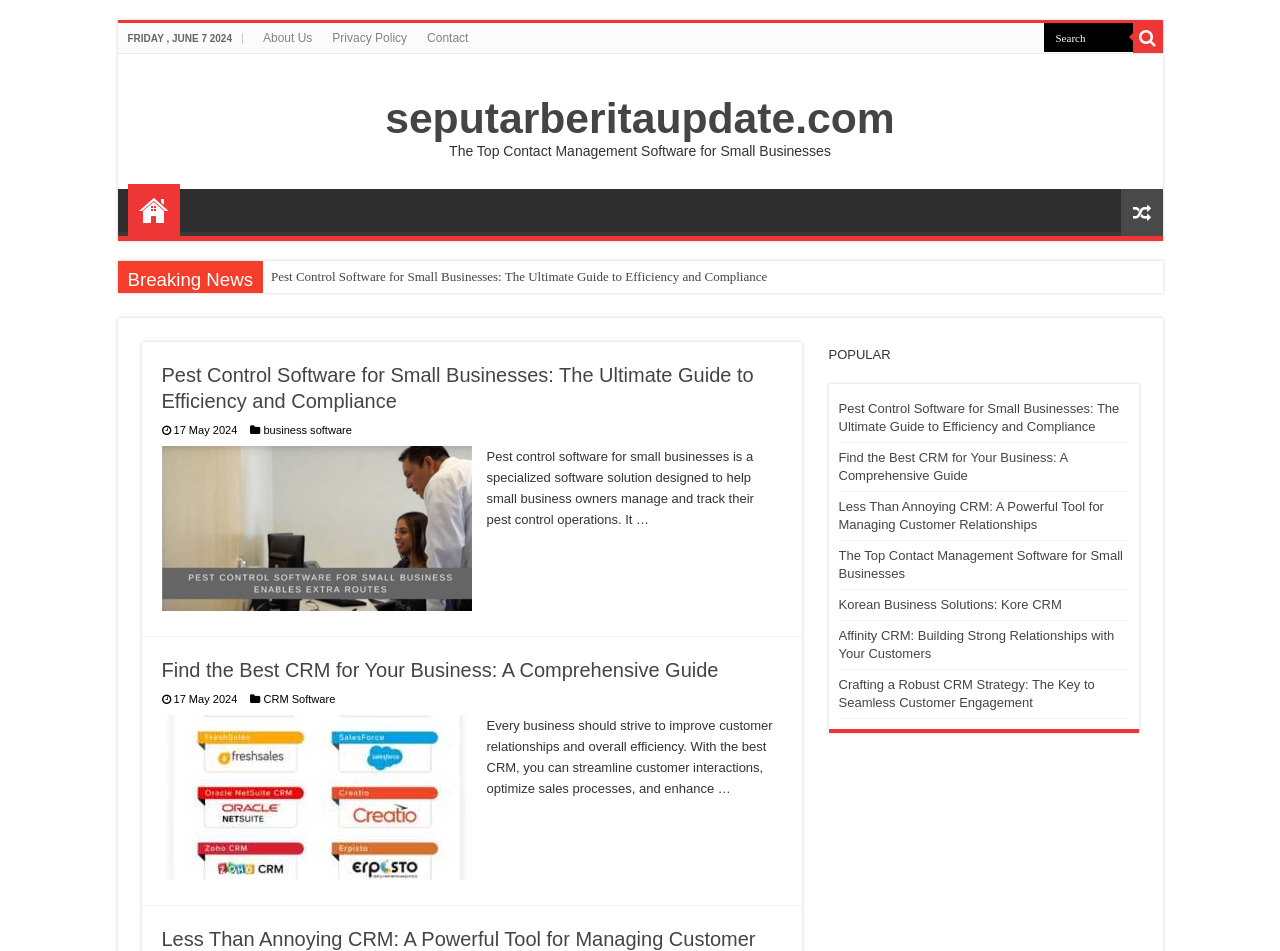Using the element description: "CRM Software", determine the bounding box coordinates. The coordinates should be in the format [left, top, right, bottom], with values between 0 and 1.

[0.206, 0.729, 0.262, 0.741]